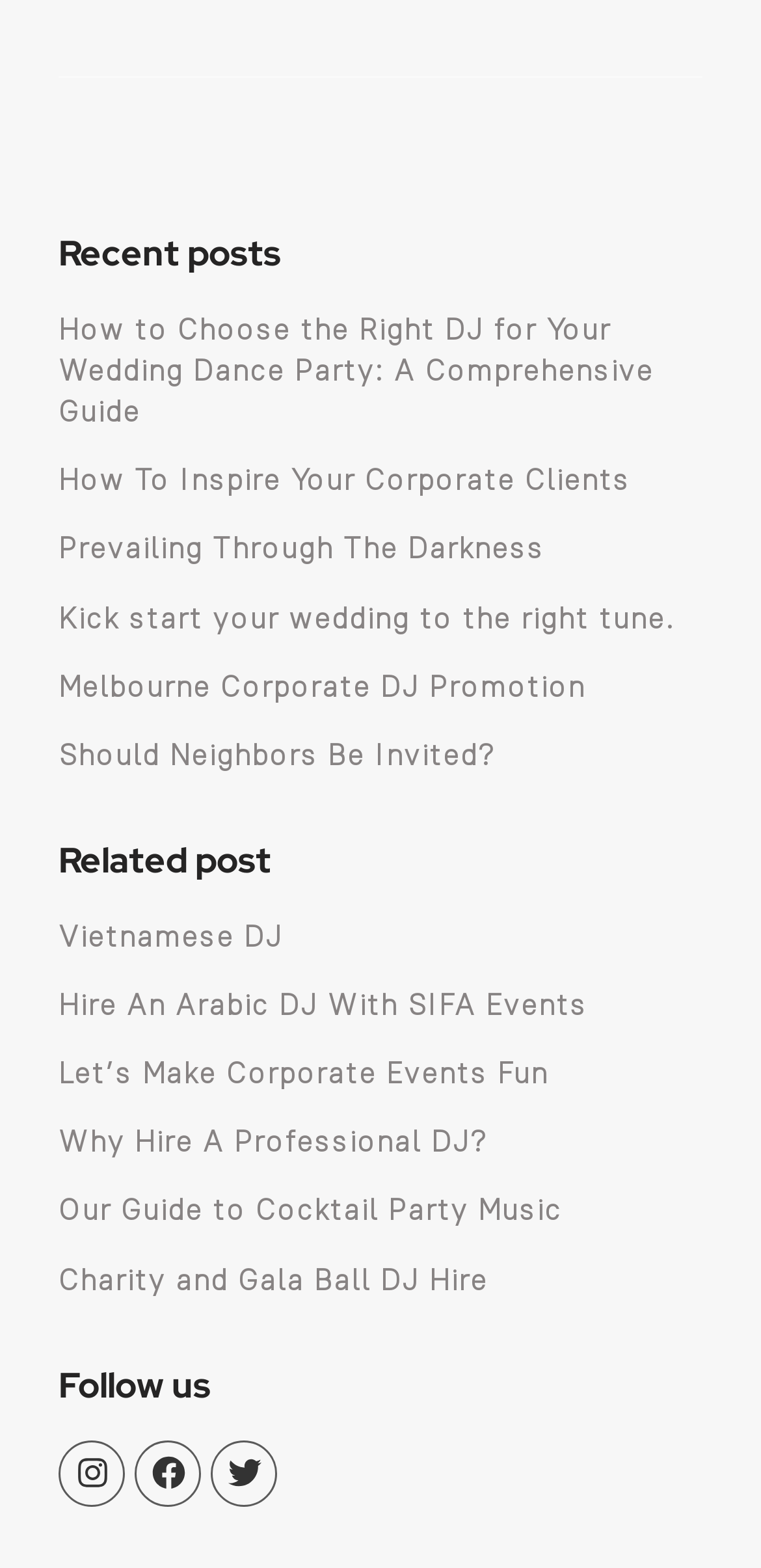How many social media links are at the bottom of the webpage?
Deliver a detailed and extensive answer to the question.

I looked at the bottom of the webpage and found three link elements [564], [566], and [568] with corresponding image elements [646], [648], and [650], indicating that they are social media links.